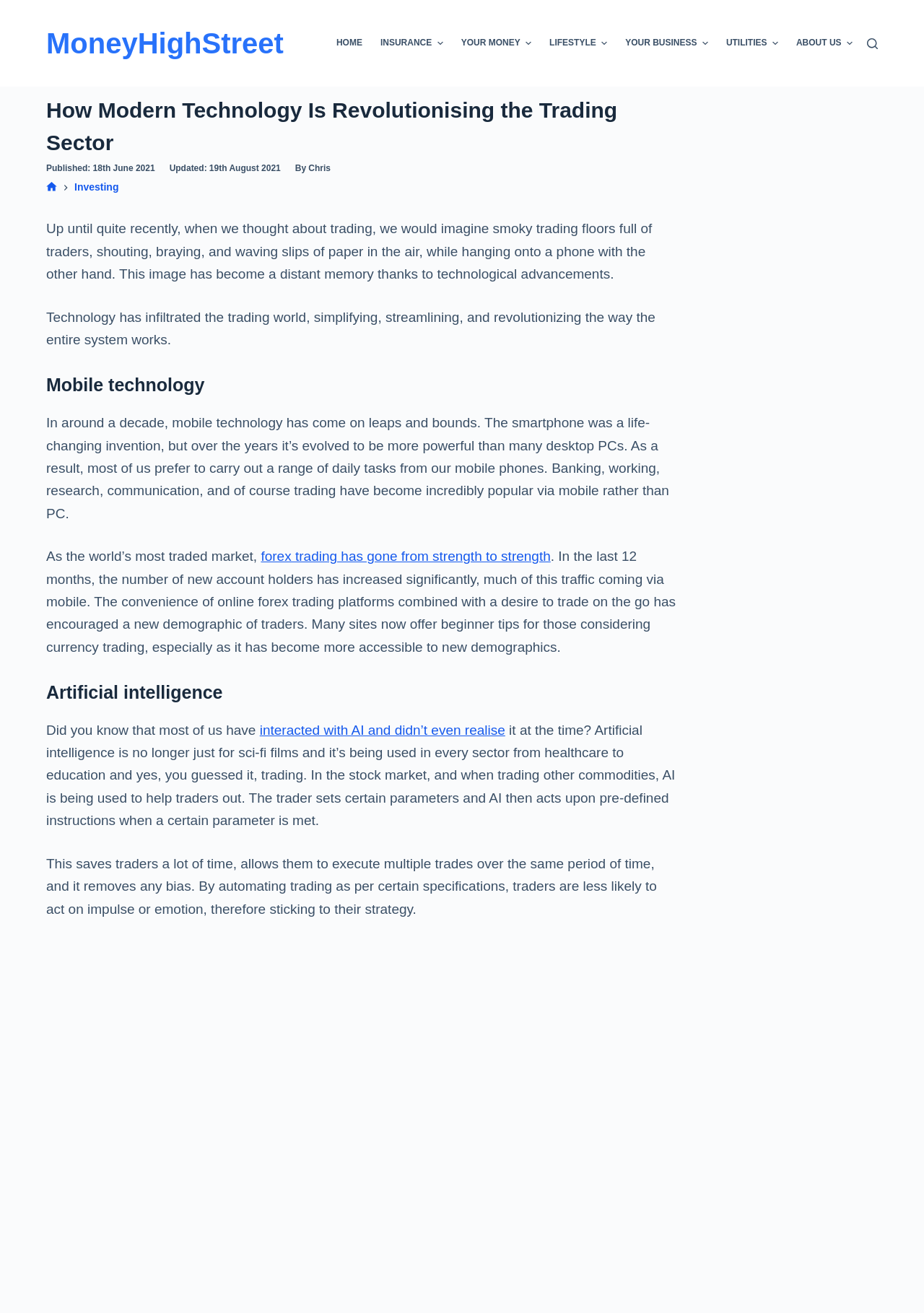What is the main topic of this webpage? Based on the screenshot, please respond with a single word or phrase.

Trading sector